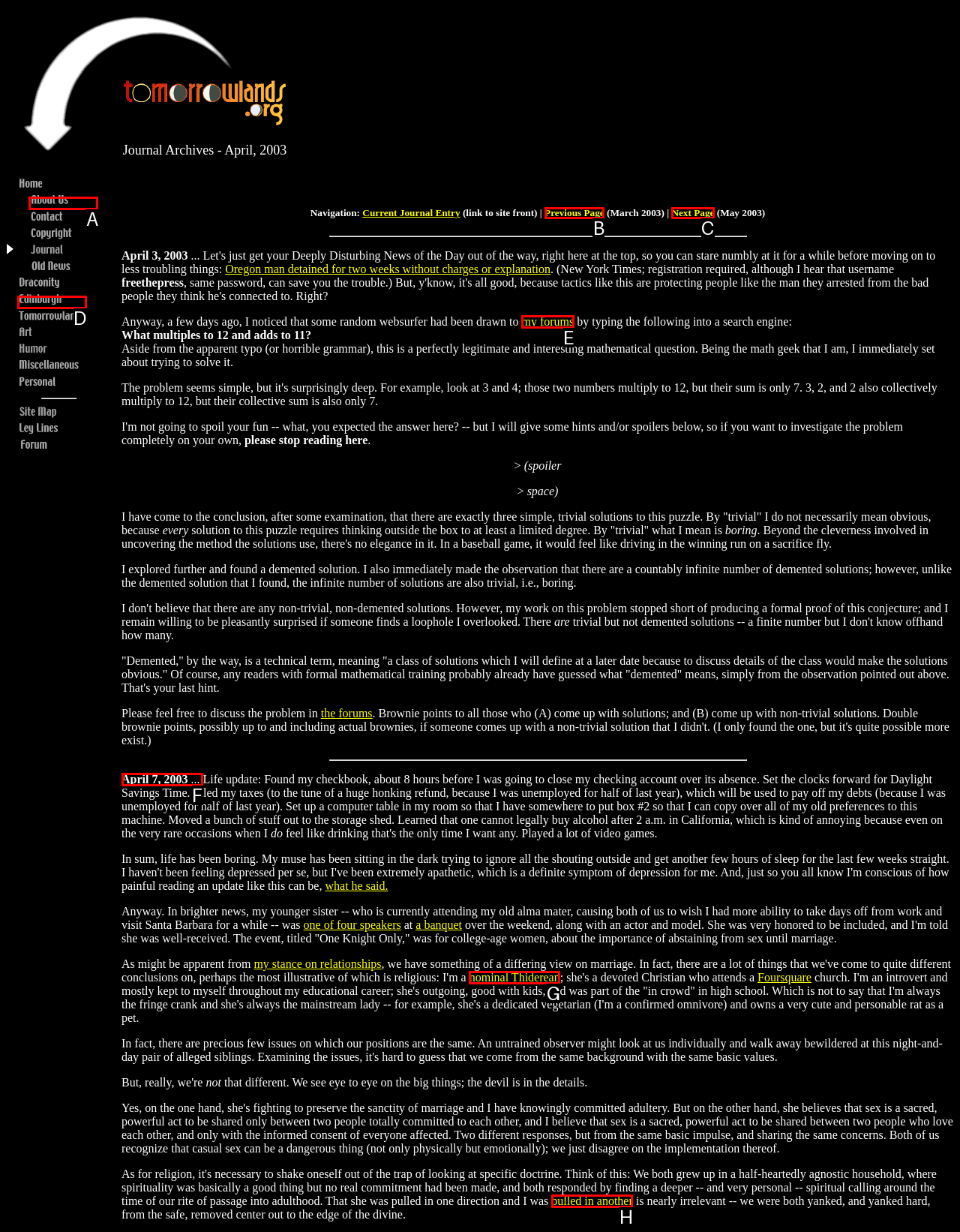For the given instruction: Go to About Us, determine which boxed UI element should be clicked. Answer with the letter of the corresponding option directly.

A